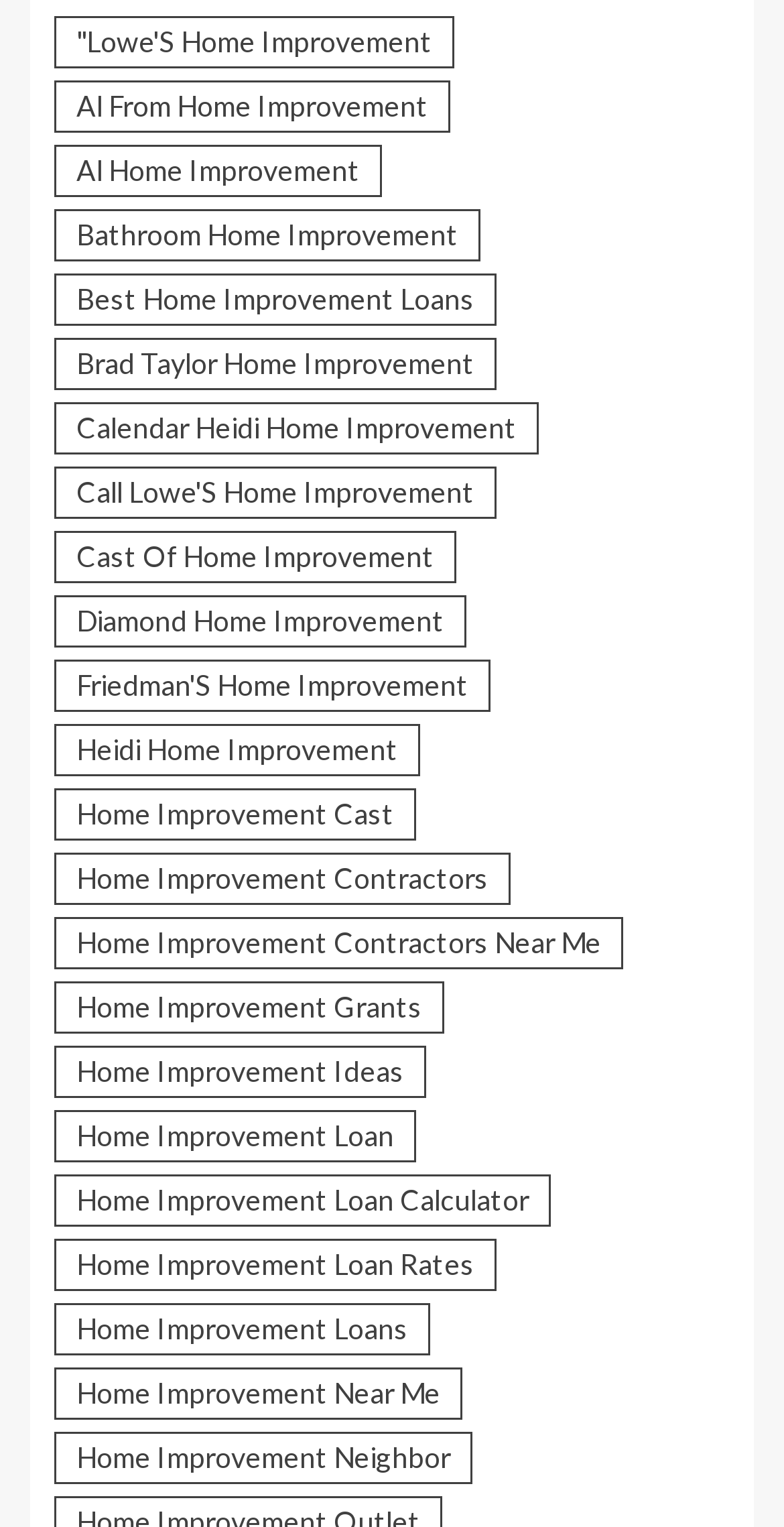Identify the bounding box coordinates for the element you need to click to achieve the following task: "View Home Improvement Contractors Near Me". The coordinates must be four float values ranging from 0 to 1, formatted as [left, top, right, bottom].

[0.069, 0.601, 0.795, 0.635]